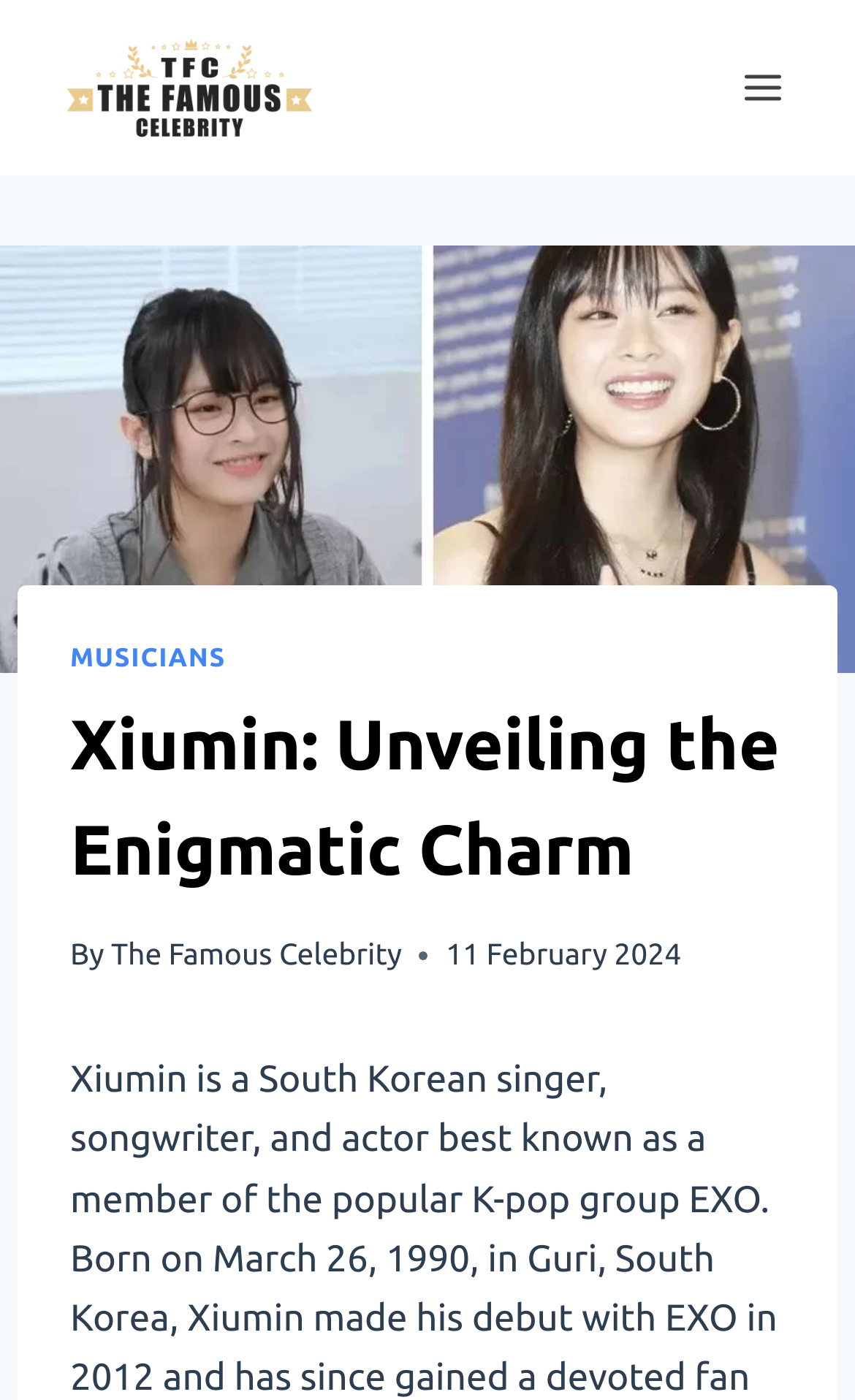Utilize the details in the image to give a detailed response to the question: What is the name of the K-pop group Xiumin is a part of?

The webpage mentions that Xiumin is a member of the popular K-pop group EXO, which suggests that EXO is the group he is associated with.